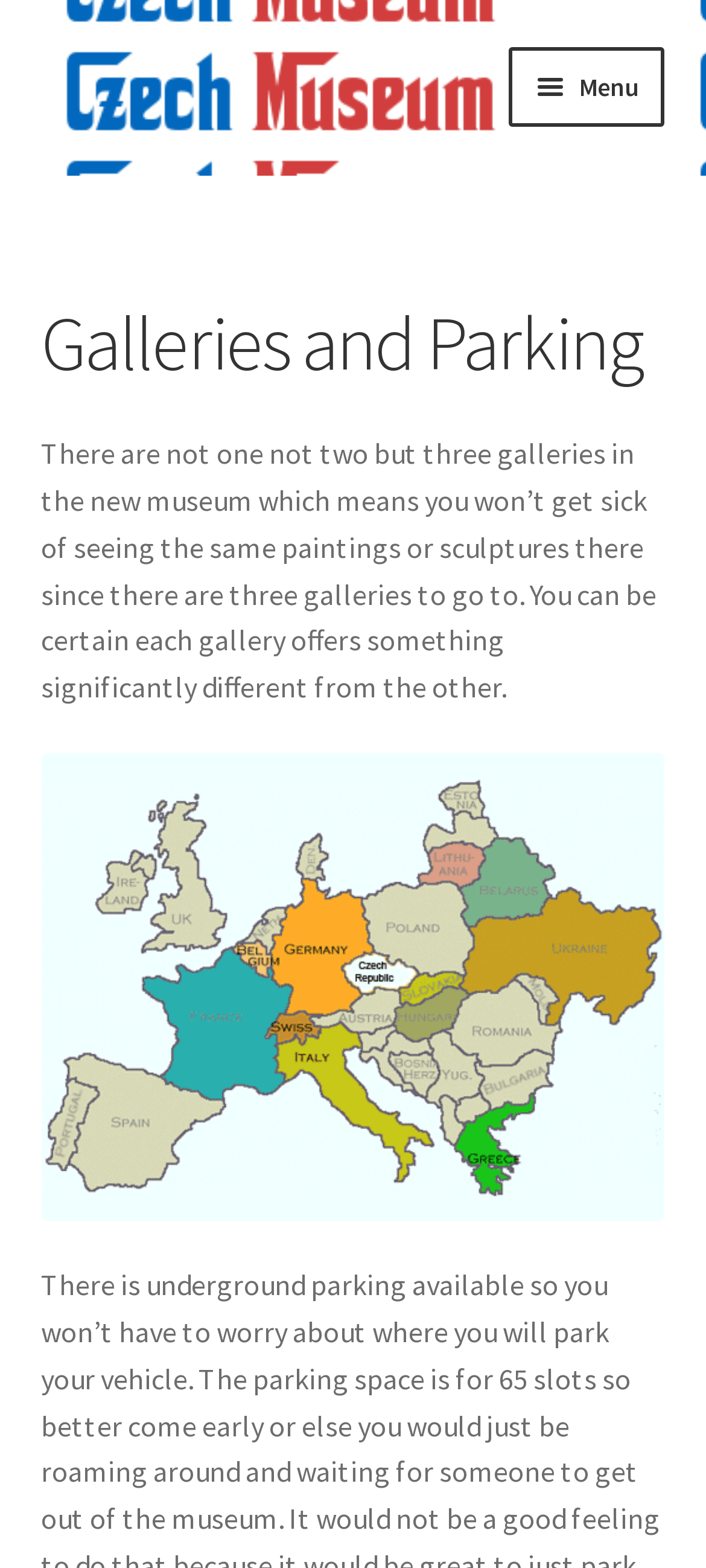Create an in-depth description of the webpage, covering main sections.

The webpage is about the galleries and parking information in a new museum. At the top left corner, there are two "Skip to" links, one for navigation and one for content. Next to them is the primary navigation menu, which spans almost the entire width of the page. The menu has a "Menu" button on the right side, which can be expanded to reveal more options. Below the menu, there are four main links: "Home", "Collection", "Galleries and Parking", and "Learn More".

The main content of the page is divided into two sections. The first section is a header with a heading that reads "Galleries and Parking". Below the header is a paragraph of text that describes the benefits of having three galleries in the museum, including the variety of paintings and sculptures on display. This text is positioned near the top center of the page.

The second section is an image, which appears to be a map, taking up most of the bottom half of the page. It is centered and spans almost the entire width of the page.